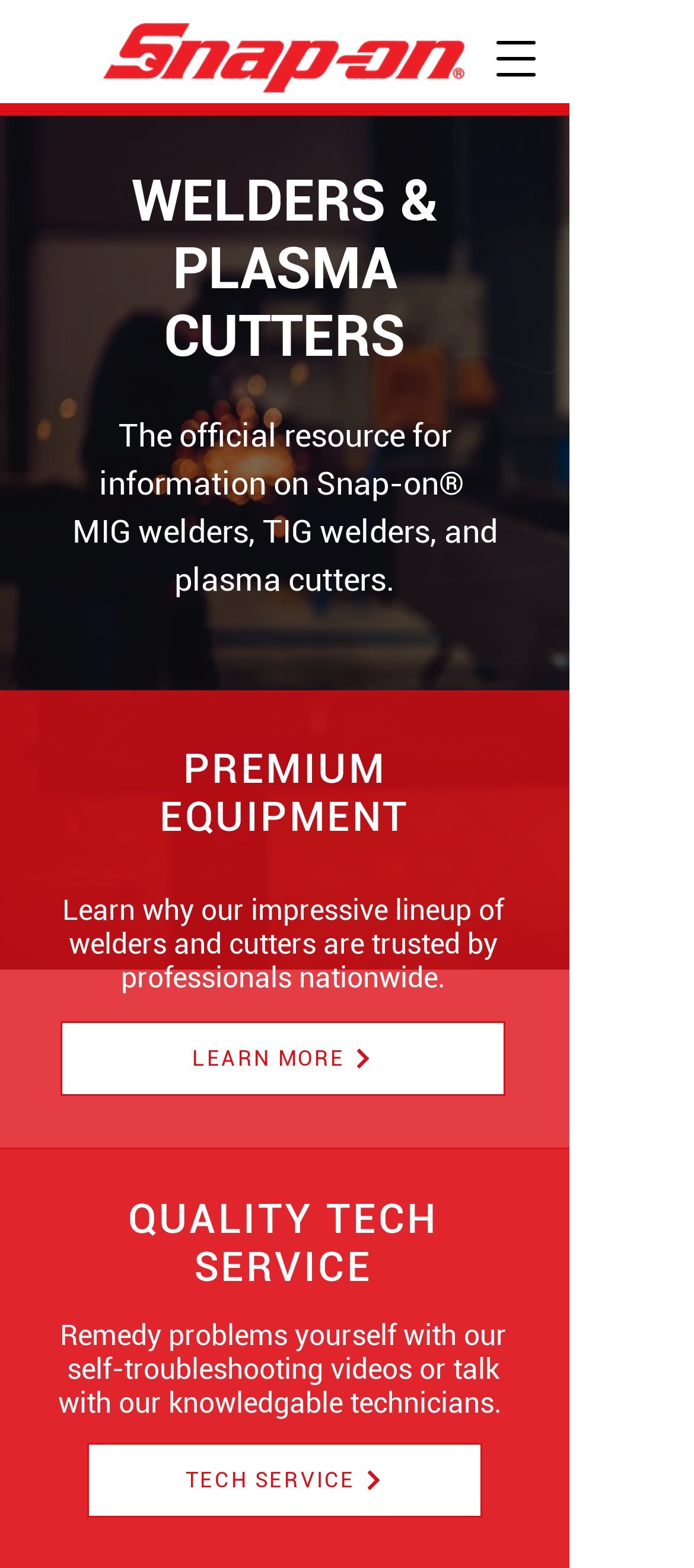Identify and provide the title of the webpage.

WELDERS & PLASMA CUTTERS